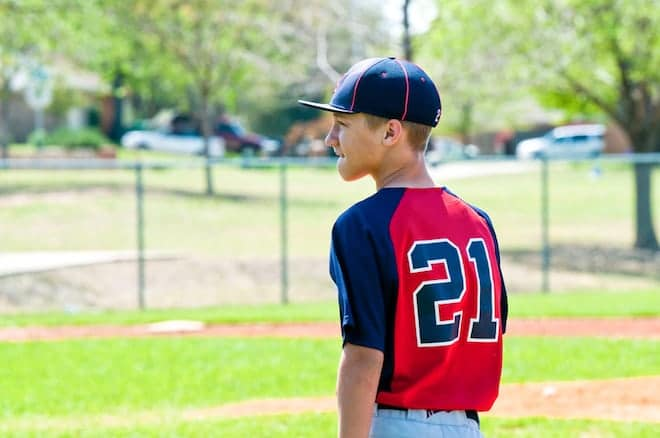What is the player's jersey number?
Can you give a detailed and elaborate answer to the question?

The jersey worn by the young baseball player has the number '21' marked on it, which is a unique identifier for the player and may hold significance in the context of the game or the player's identity.